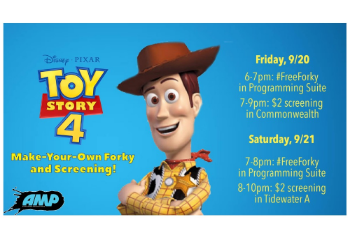Provide a one-word or brief phrase answer to the question:
What is the time slot for the Make-Your-Own Forky activity on Saturday?

7-8 PM